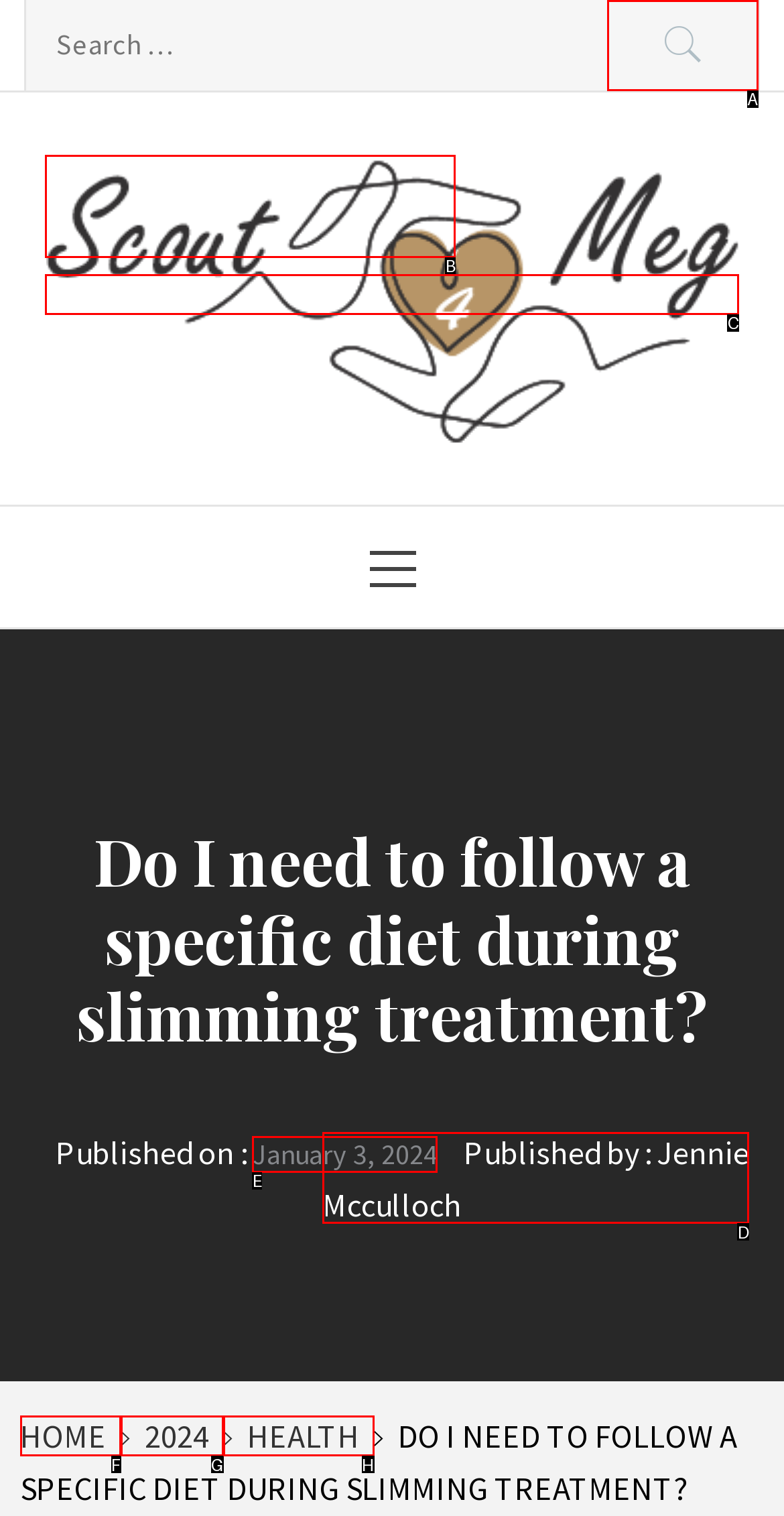Select the letter of the option that corresponds to: health
Provide the letter from the given options.

H